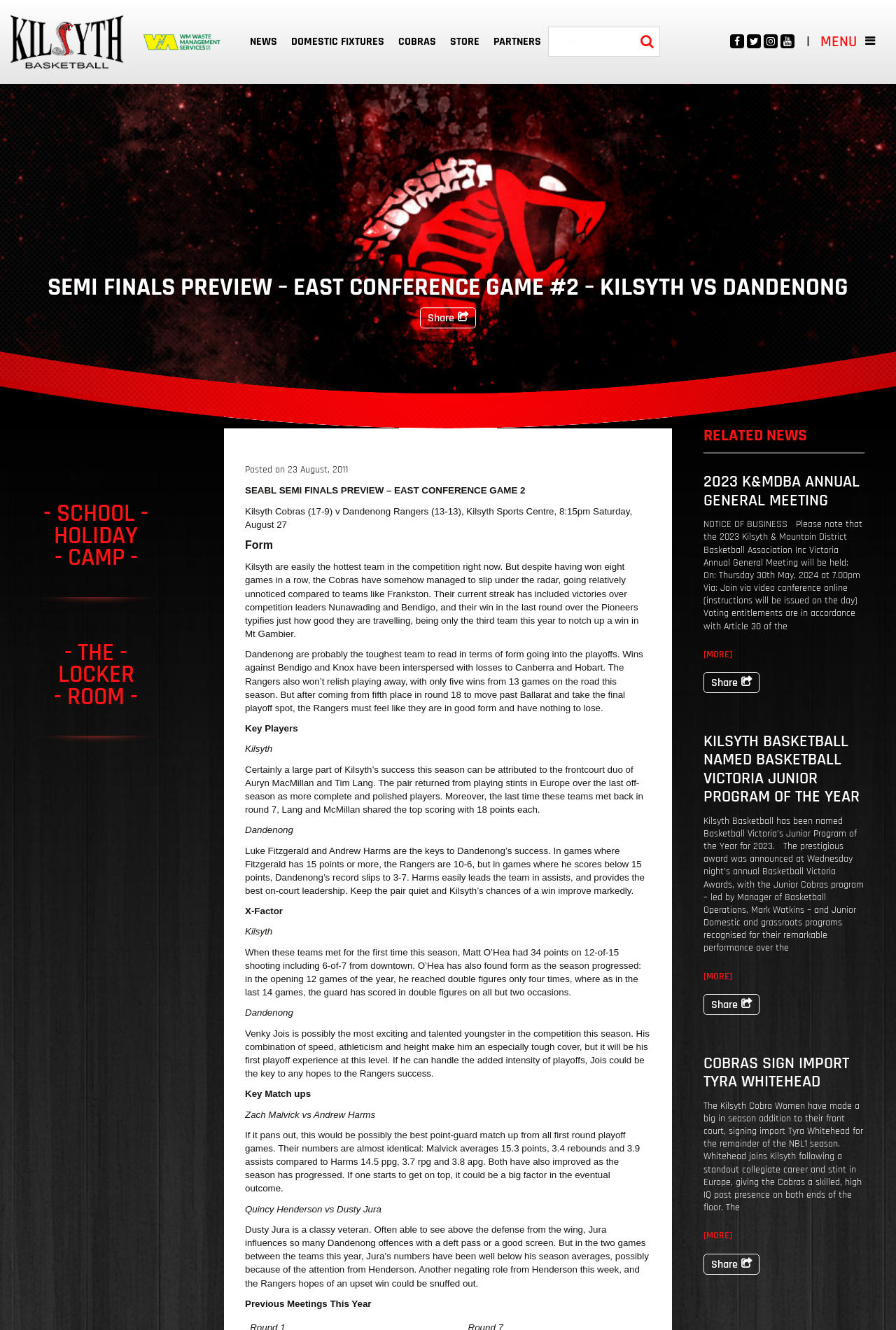Kindly provide the bounding box coordinates of the section you need to click on to fulfill the given instruction: "Share on APSense".

None